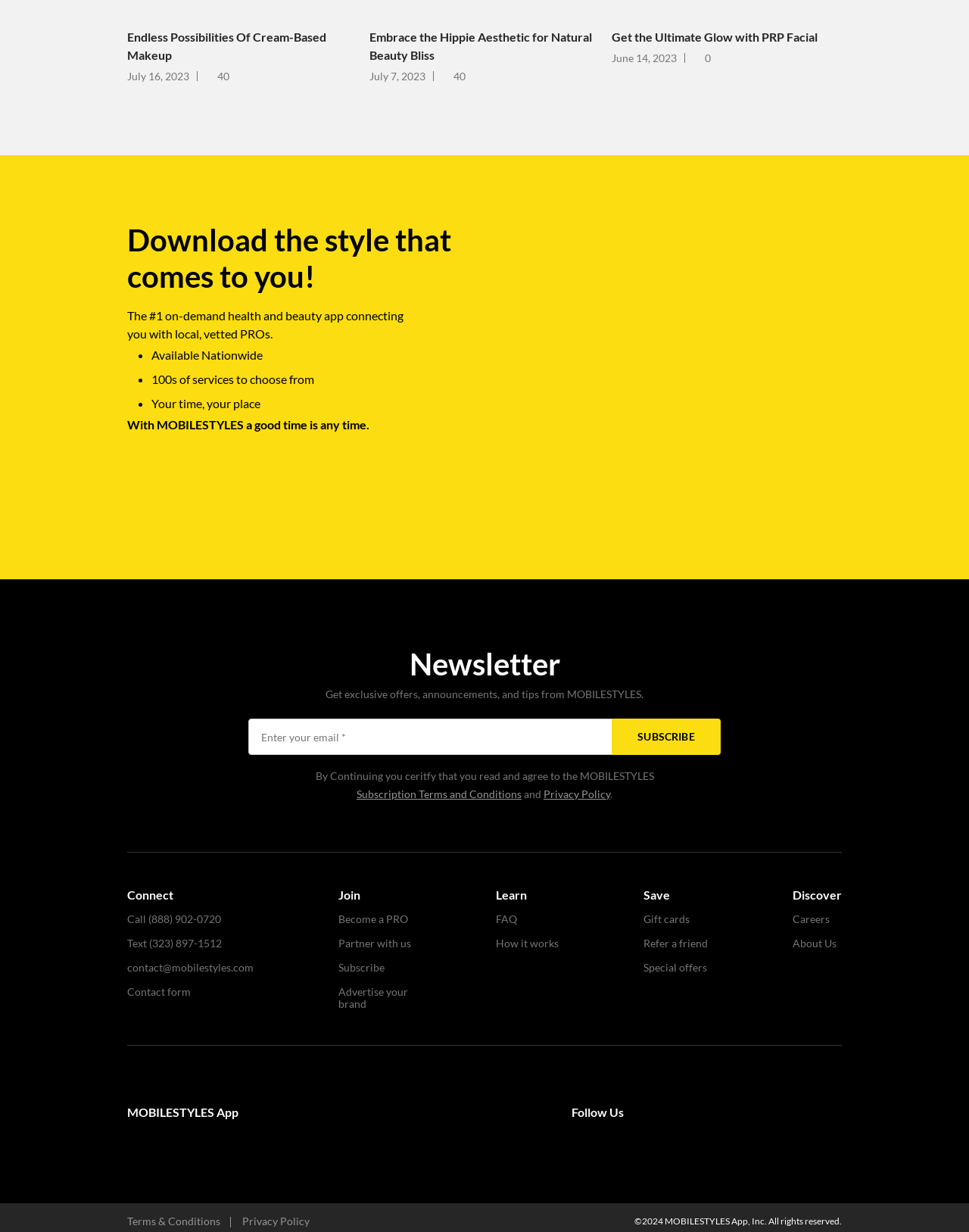Identify the bounding box coordinates of the clickable section necessary to follow the following instruction: "Download from App Store". The coordinates should be presented as four float numbers from 0 to 1, i.e., [left, top, right, bottom].

[0.131, 0.382, 0.244, 0.411]